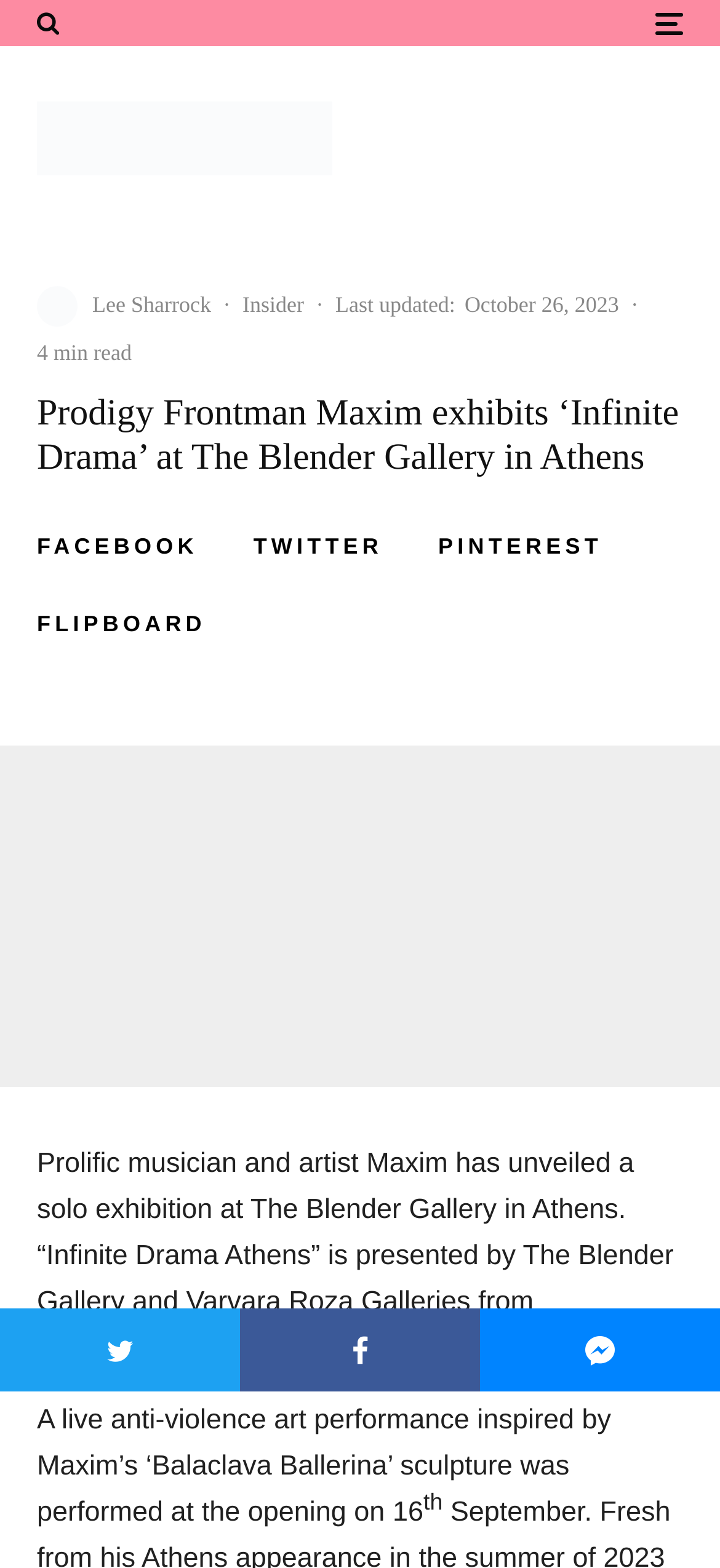Respond with a single word or phrase to the following question: What is the name of the exhibition presented by The Blender Gallery?

Infinite Drama Athens